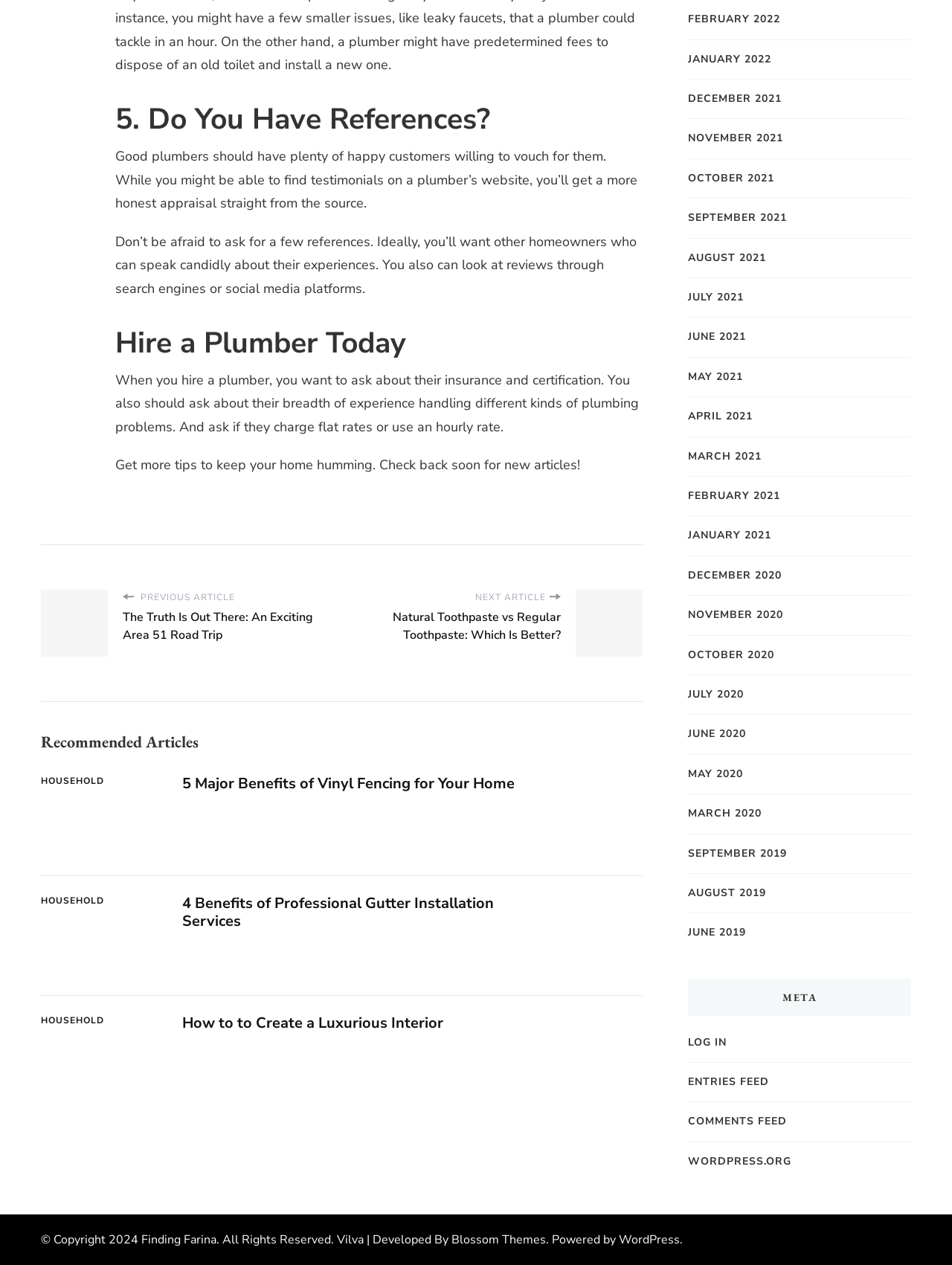Refer to the image and provide a thorough answer to this question:
What is the topic of the article?

Based on the headings and static text on the webpage, it appears that the article is discussing the process of hiring a plumber, including what to ask and what to look for in a plumber.